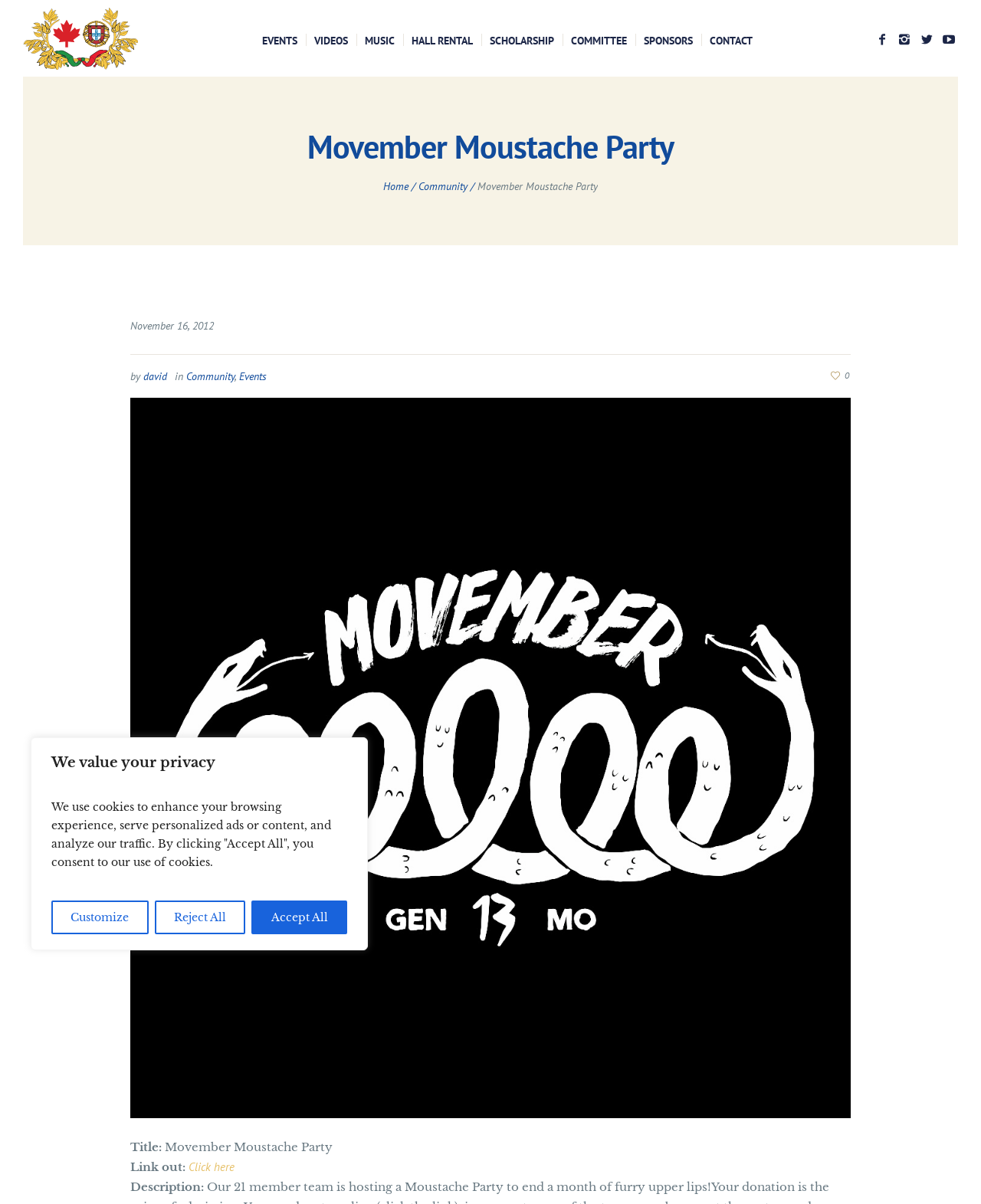Use one word or a short phrase to answer the question provided: 
How many links are there in the top navigation menu?

7